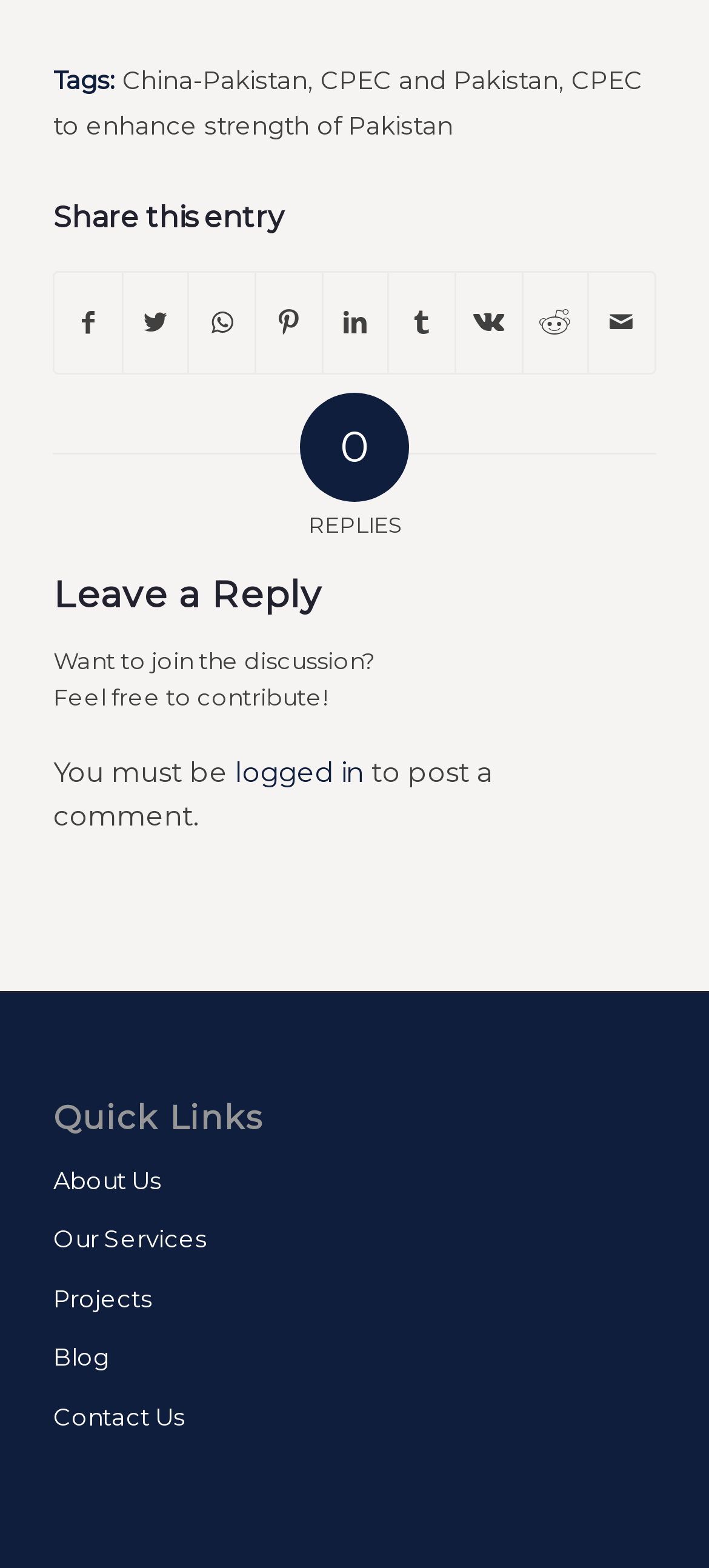What is required to post a comment?
Using the image, answer in one word or phrase.

Logged in